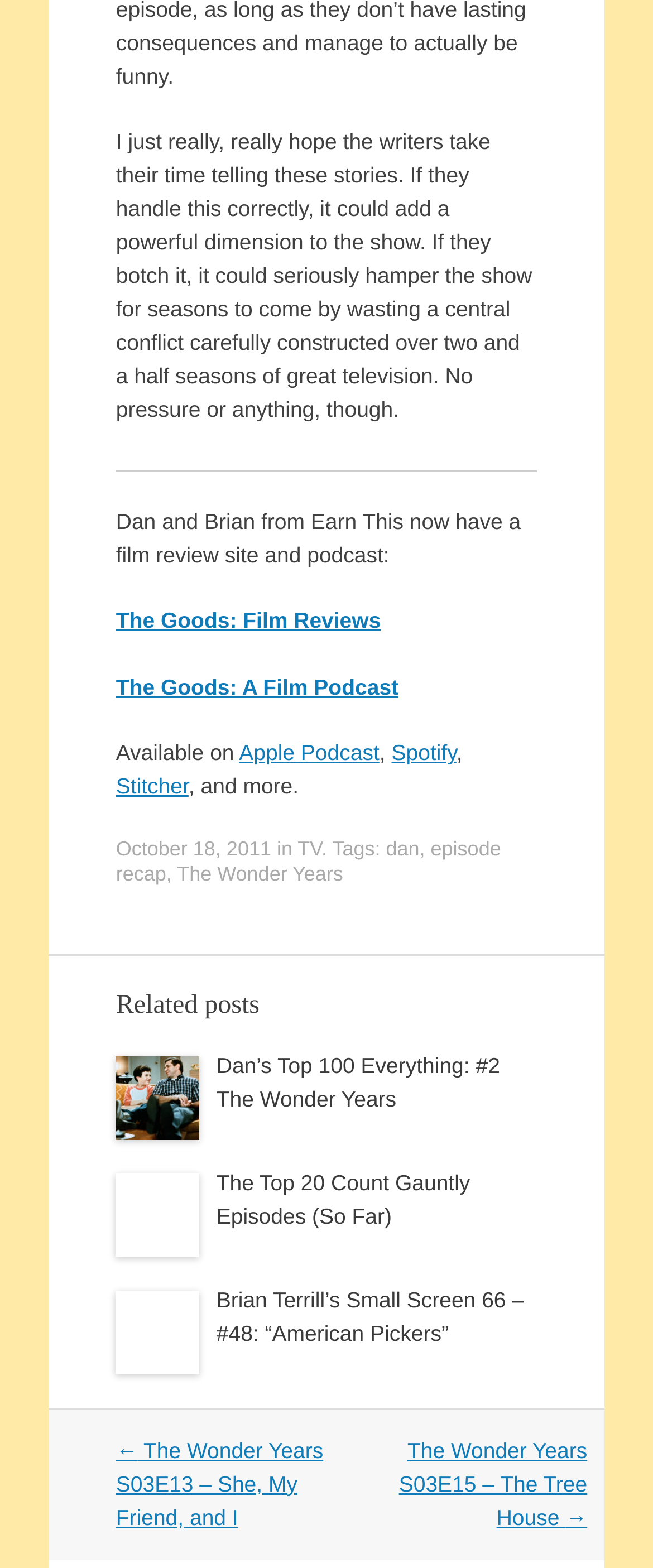What is the title of the first related post?
Answer the question with a single word or phrase derived from the image.

Dan’s Top 100 Everything: #2 The Wonder Years